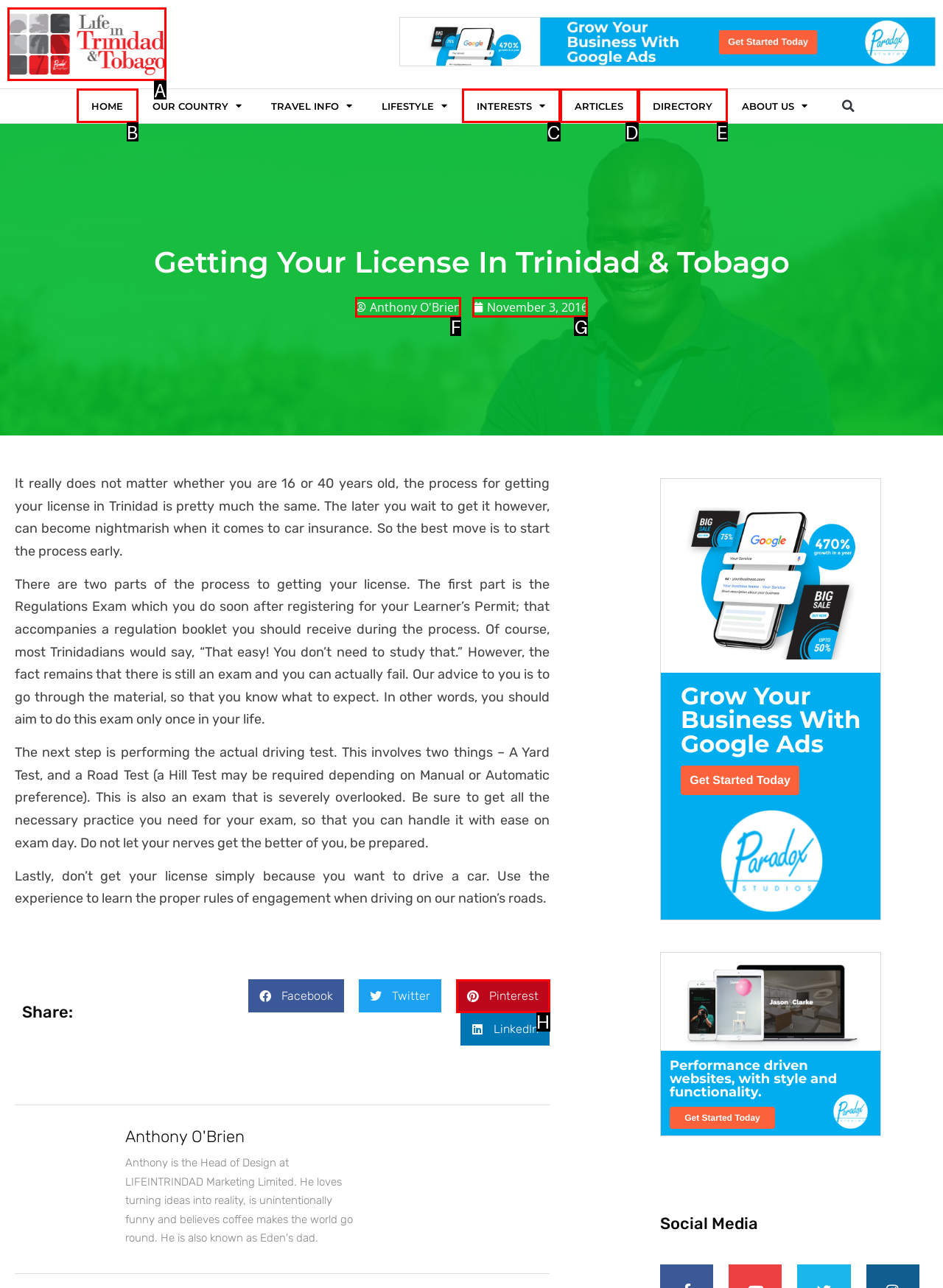From the description: Home, identify the option that best matches and reply with the letter of that option directly.

B